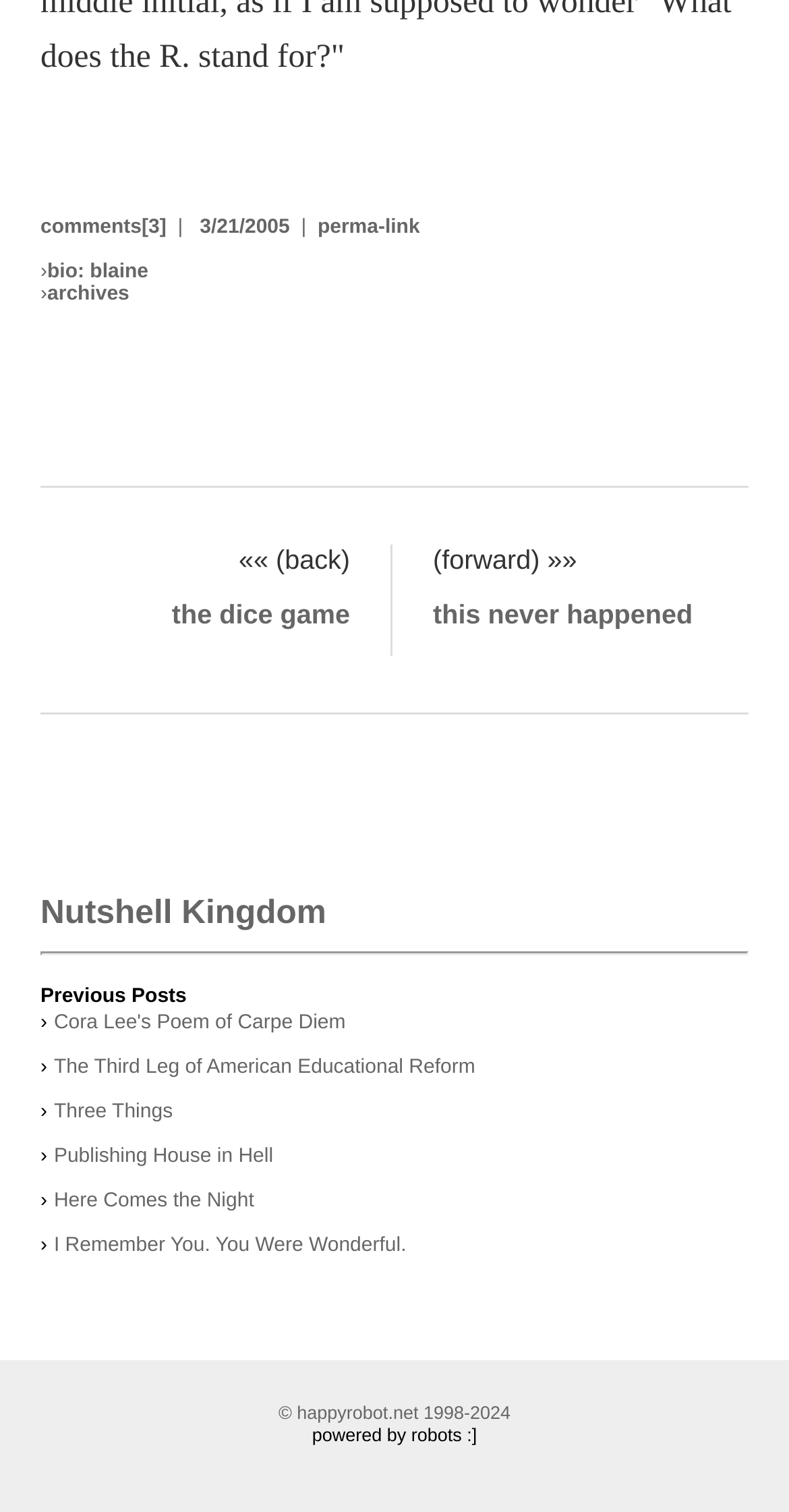Using the provided element description "3/21/2005", determine the bounding box coordinates of the UI element.

[0.253, 0.144, 0.367, 0.158]